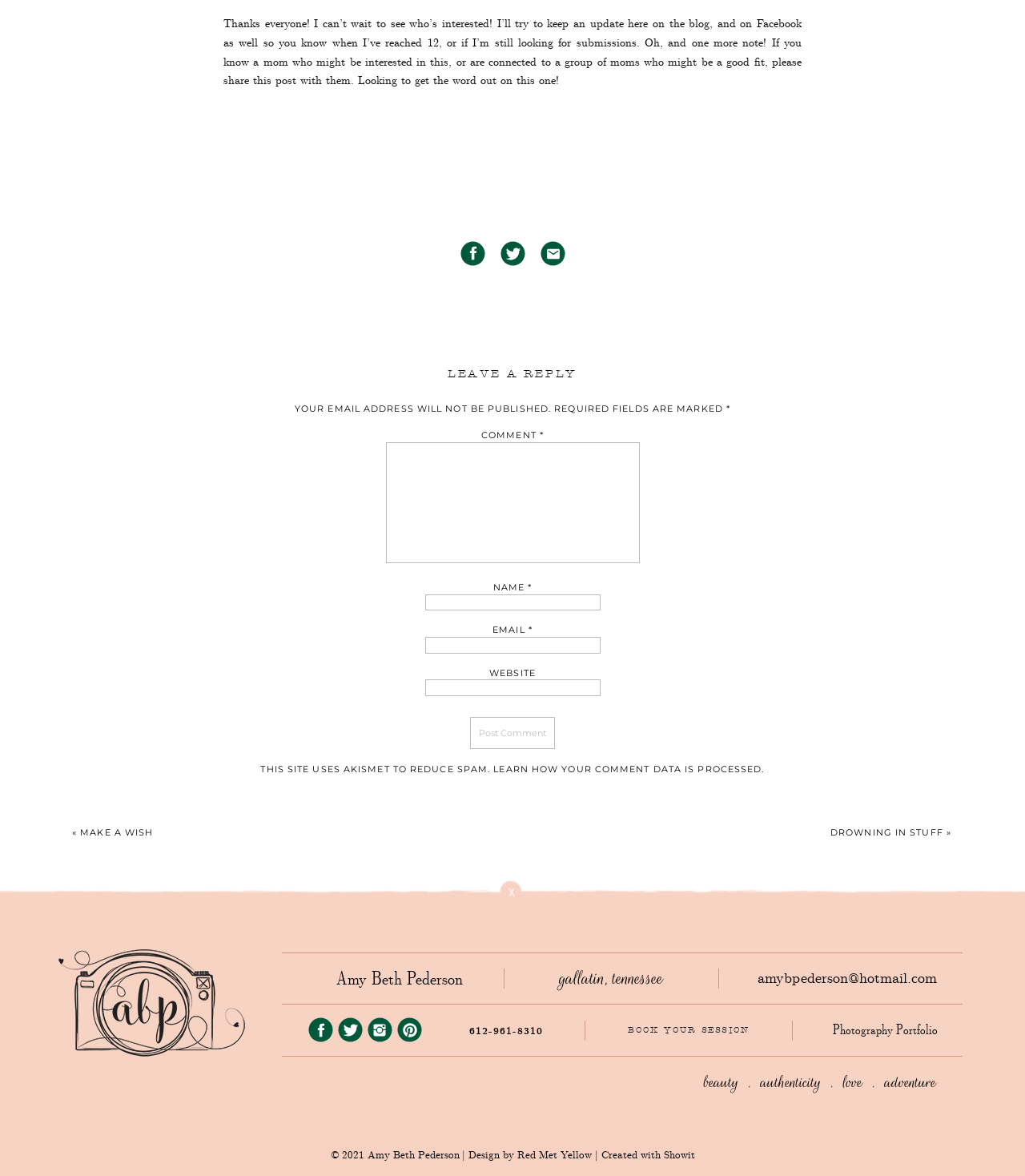Indicate the bounding box coordinates of the element that needs to be clicked to satisfy the following instruction: "Visit DROWNING IN STUFF". The coordinates should be four float numbers between 0 and 1, i.e., [left, top, right, bottom].

[0.81, 0.703, 0.92, 0.713]